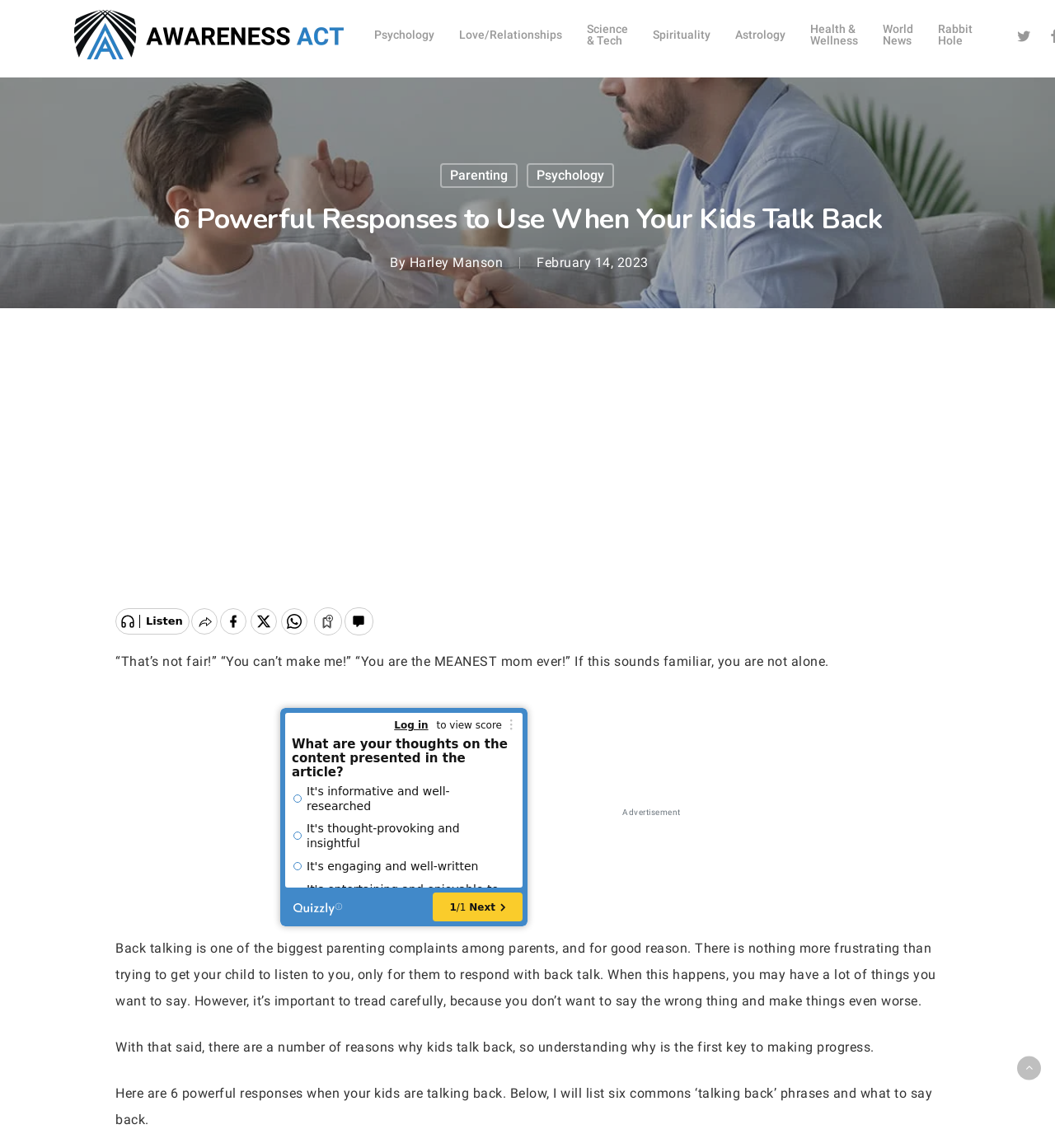Using the information from the screenshot, answer the following question thoroughly:
What is the date of the article?

I found the date of the article by looking at the static text element with the text 'February 14, 2023' below the heading of the article, which is a common location for publication dates.